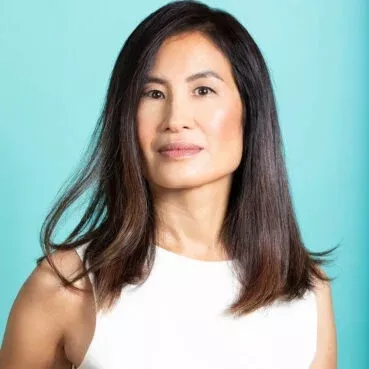What companies did Carolyn Chen conduct interviews with?
Answer the question in a detailed and comprehensive manner.

According to the caption, Carolyn Chen conducted interviews with tech workers at various companies, including Google and Facebook, to explore their loyalty towards their employers.